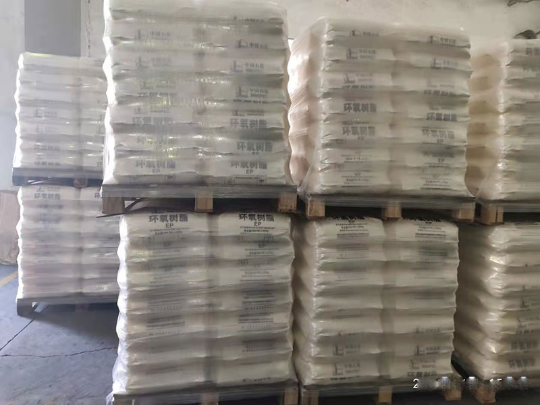Based on the visual content of the image, answer the question thoroughly: What are the excellent properties of epoxy resin?

The caption highlights that epoxy resin is valued for its excellent adhesive properties and resistance to environmental factors, making it suitable for diverse usages in different sectors.